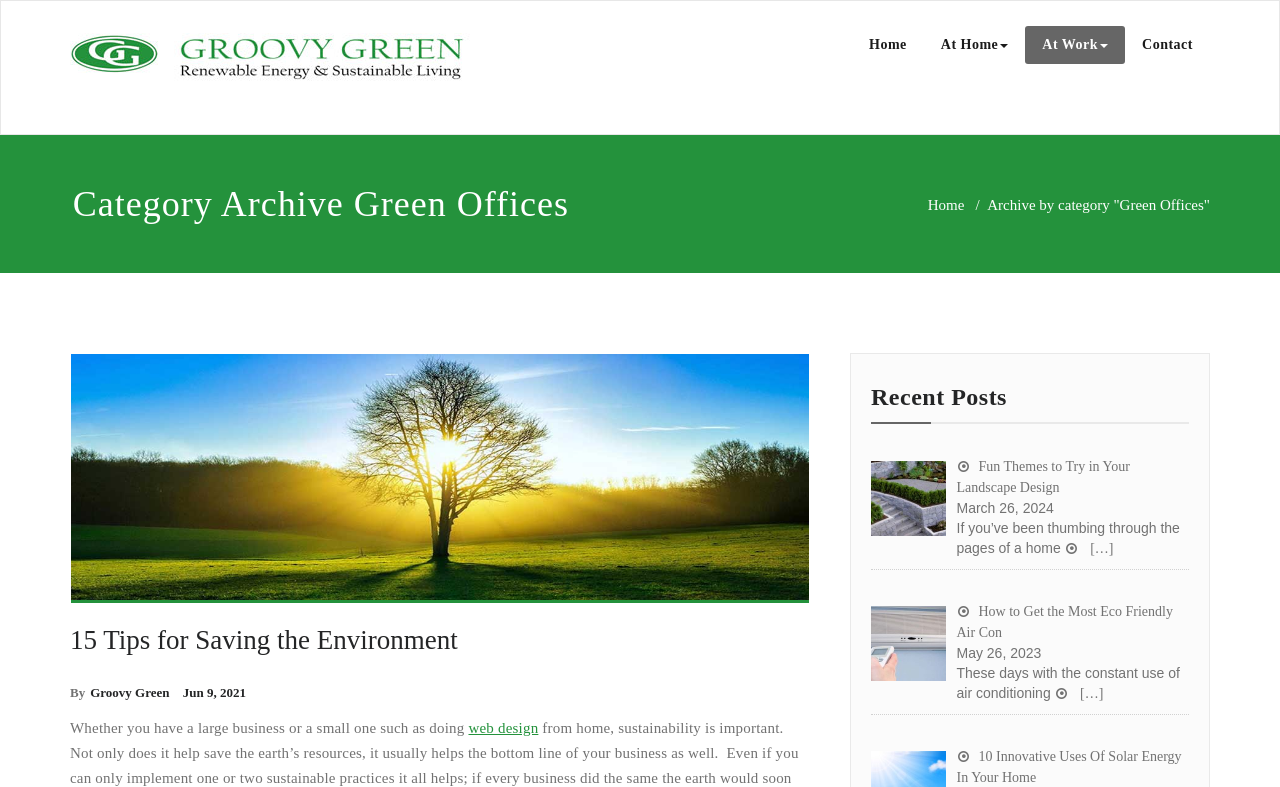Refer to the element description Jun 9, 2021 and identify the corresponding bounding box in the screenshot. Format the coordinates as (top-left x, top-left y, bottom-right x, bottom-right y) with values in the range of 0 to 1.

[0.139, 0.864, 0.196, 0.896]